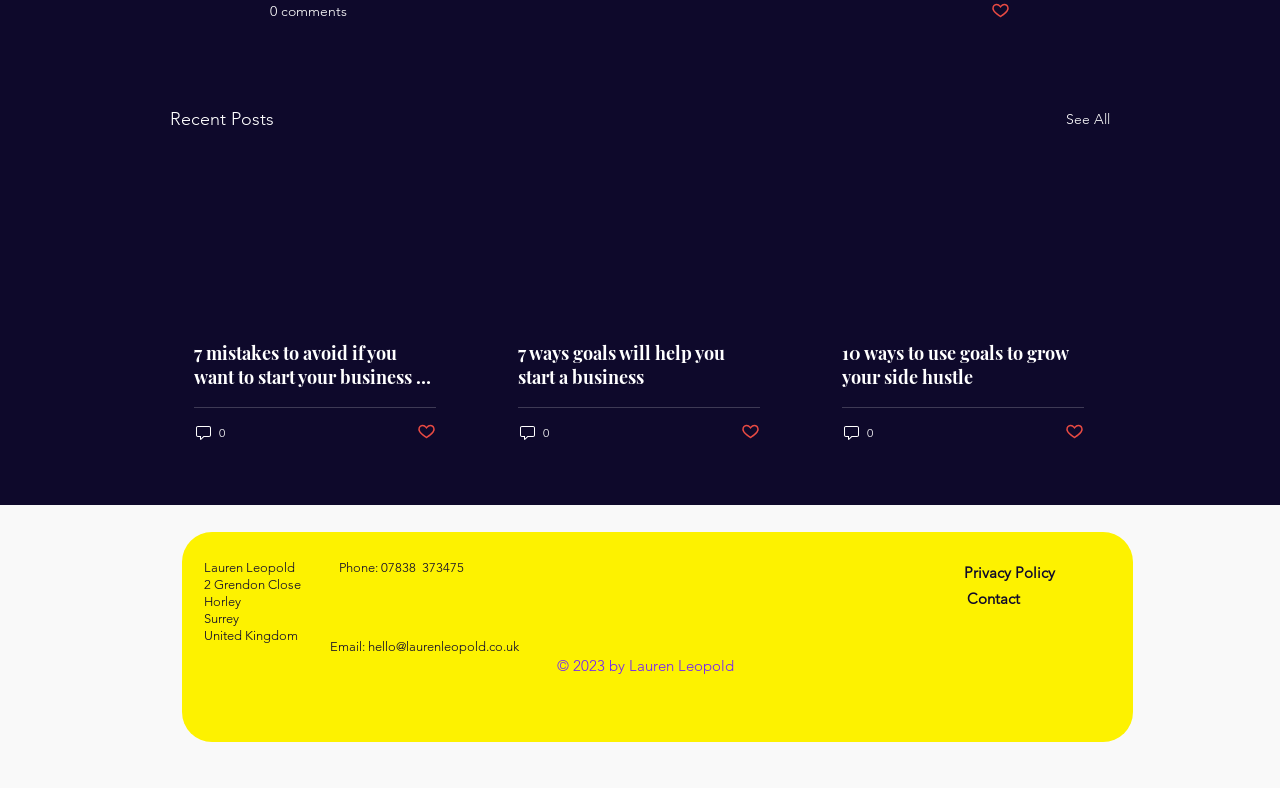Please find the bounding box coordinates of the section that needs to be clicked to achieve this instruction: "Contact Lauren Leopold via email".

[0.288, 0.81, 0.405, 0.829]